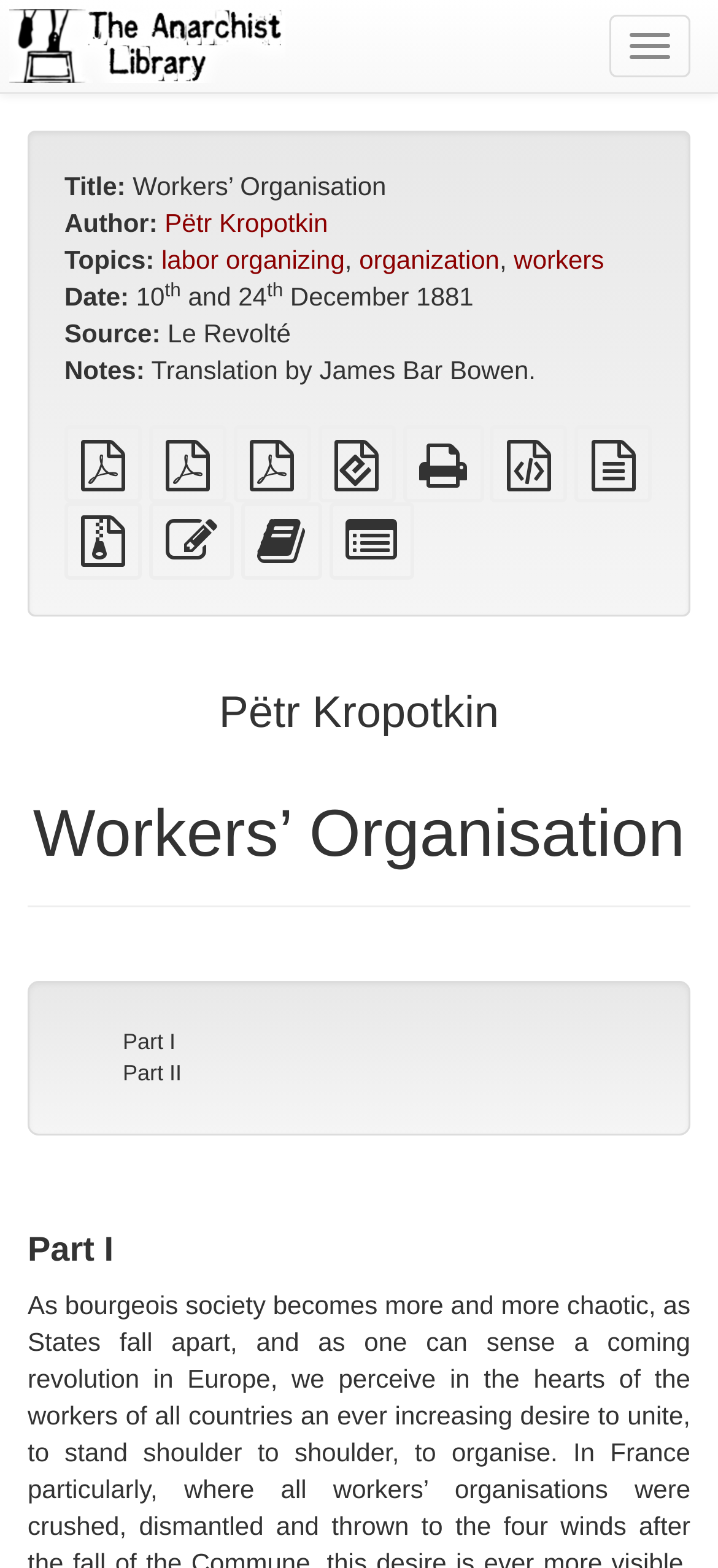Please answer the following question using a single word or phrase: 
What is the date of the text?

10th and 24th December 1881